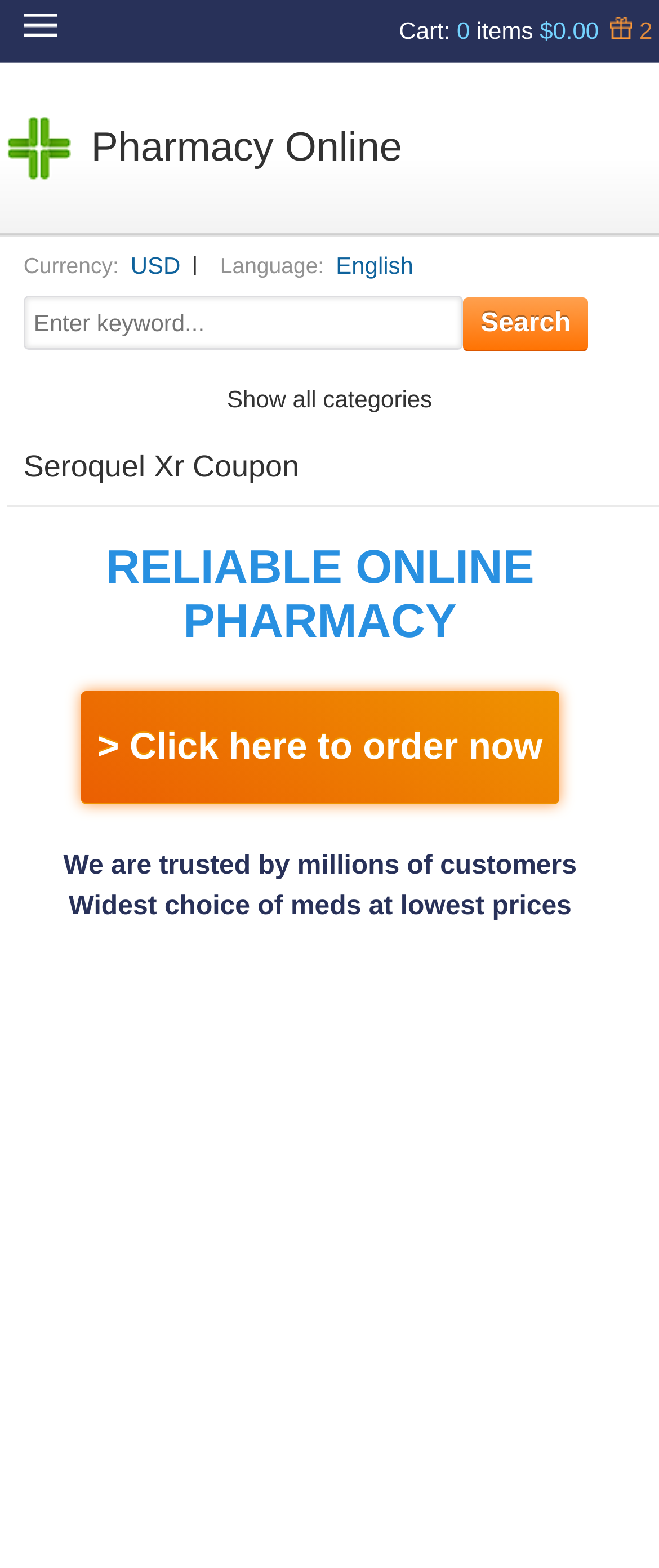What is the purpose of the search bar?
Provide a short answer using one word or a brief phrase based on the image.

To search for keywords